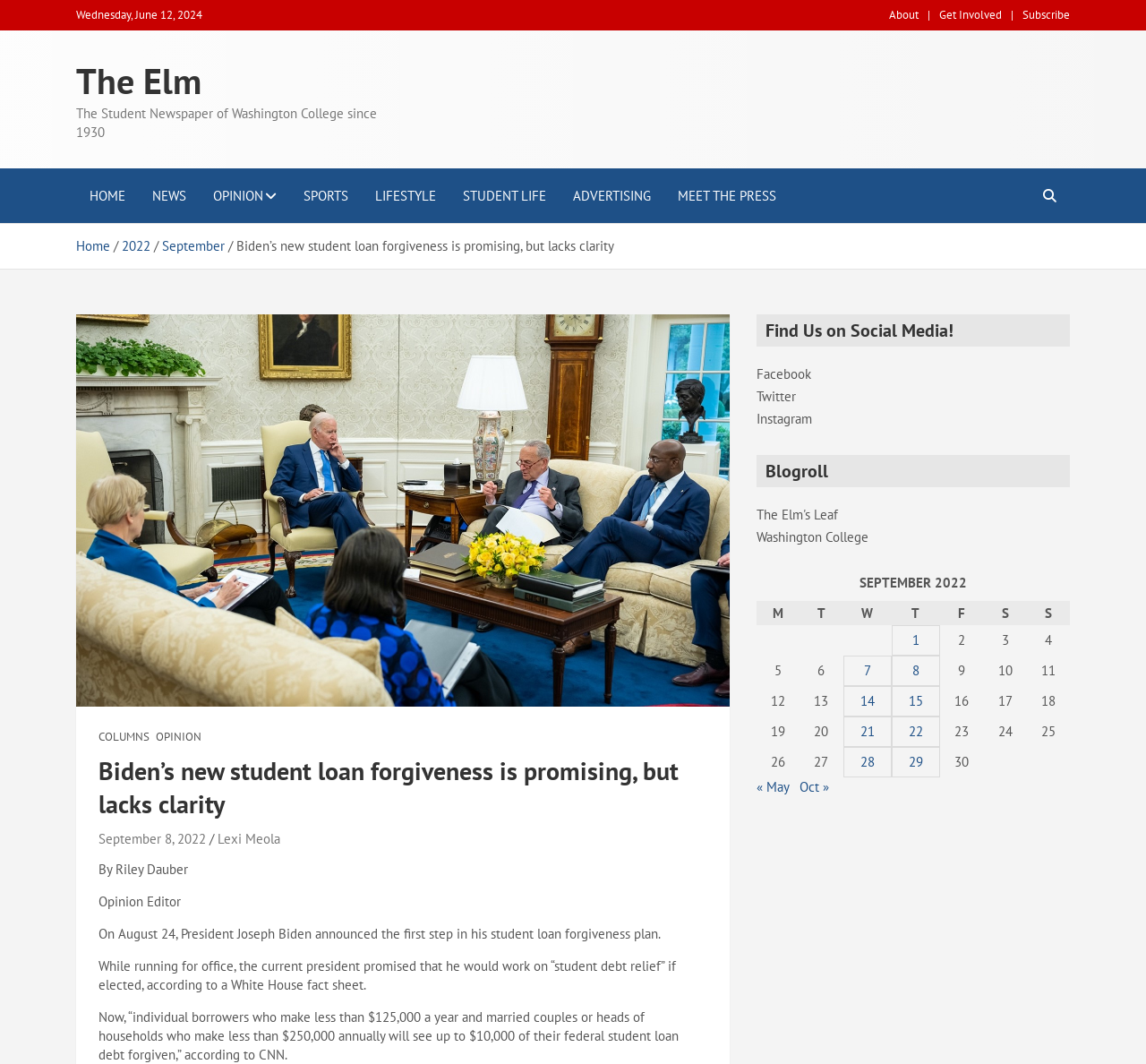Please locate the bounding box coordinates for the element that should be clicked to achieve the following instruction: "Check the 'SEPTEMBER 2022' calendar". Ensure the coordinates are given as four float numbers between 0 and 1, i.e., [left, top, right, bottom].

[0.66, 0.539, 0.934, 0.731]